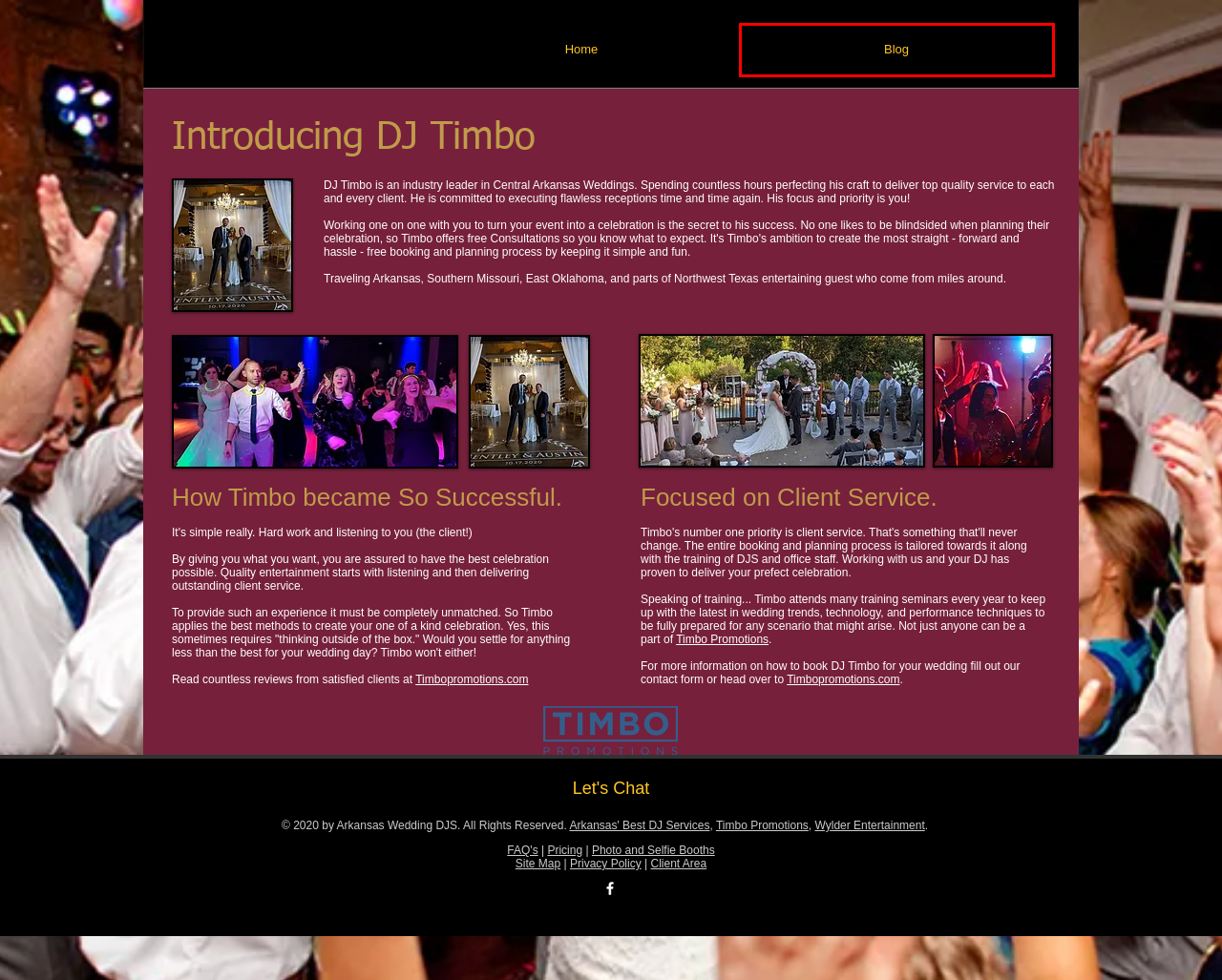View the screenshot of the webpage containing a red bounding box around a UI element. Select the most fitting webpage description for the new page shown after the element in the red bounding box is clicked. Here are the candidates:
A. Home | Arkansas Wedding DJS
B. FAQ | Arkansas Wedding DJS
C. Photo and Selfie Booths | Arkansas Wedding DJS
D. Thank You | Arkansas Wedding DJS
E. Search Results | Arkansas Wedding DJS
F. Privacy Policy | Arkansas Wedding DJS
G. Blog | Arkansas Wedding DJS
H. Mobile Wedding  DJ Packages in Little Rock, AR | Timbo Promotions

G